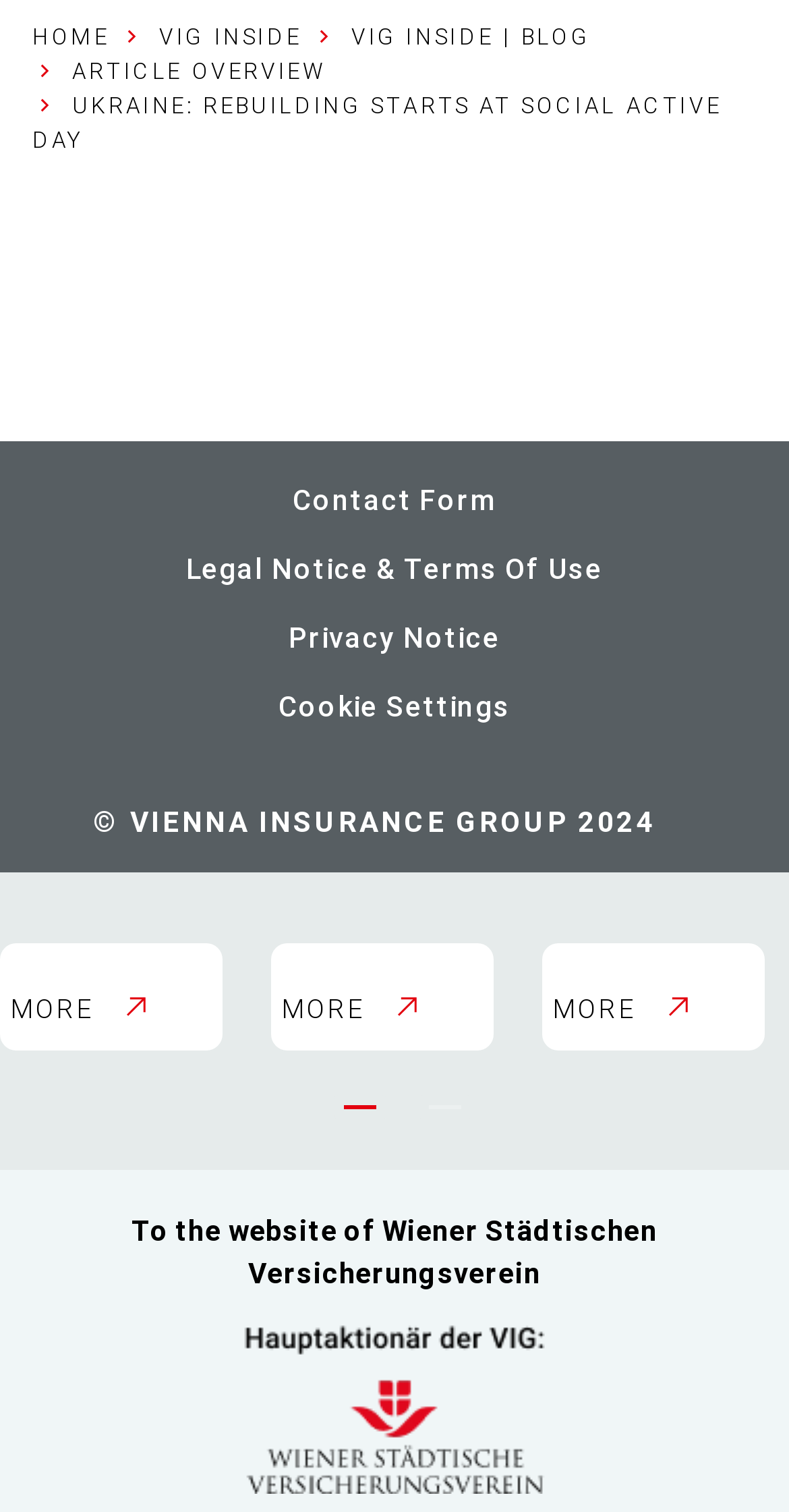Identify the bounding box for the described UI element. Provide the coordinates in (top-left x, top-left y, bottom-right x, bottom-right y) format with values ranging from 0 to 1: more

[0.687, 0.624, 0.9, 0.695]